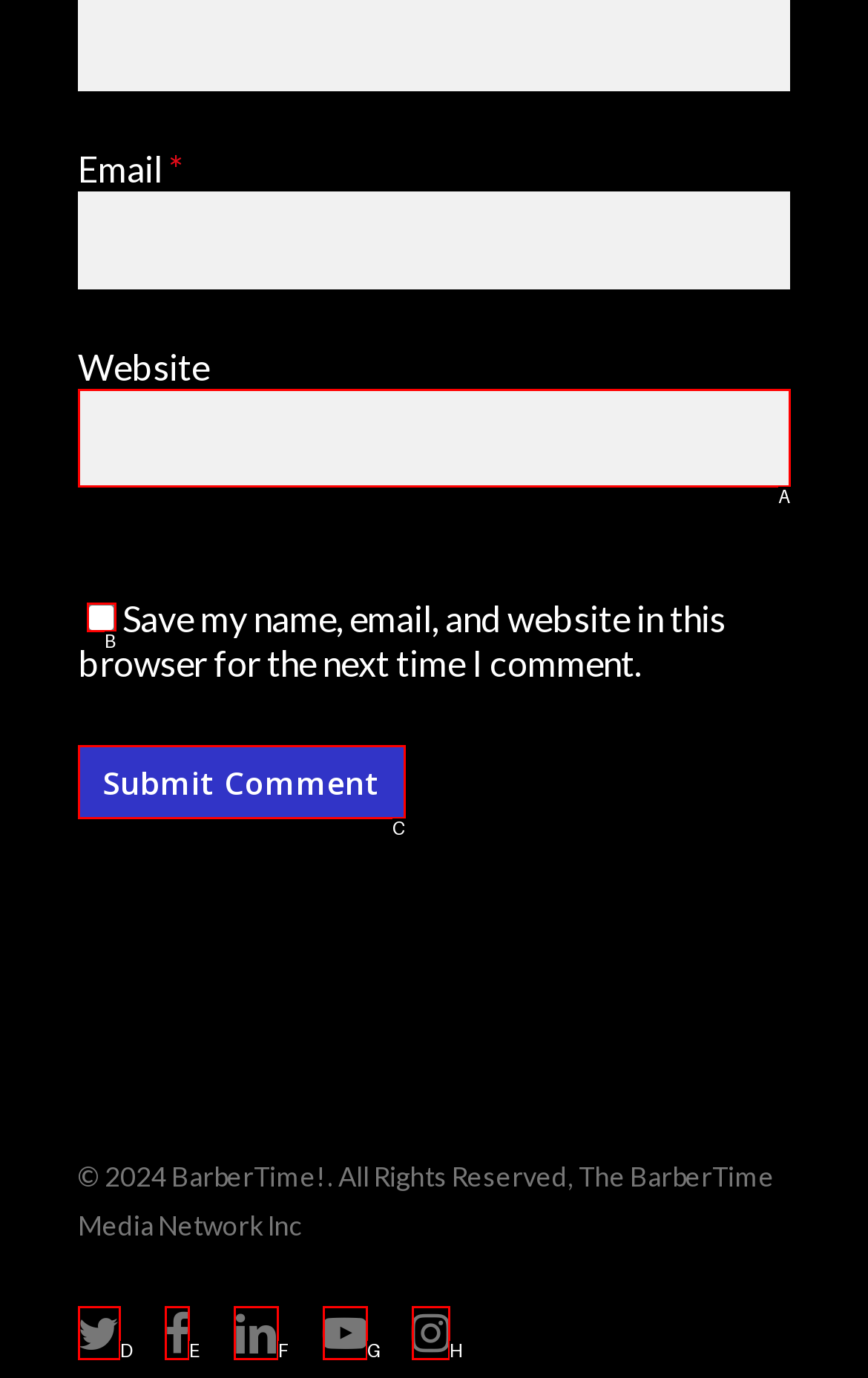Identify which lettered option to click to carry out the task: Submit a comment. Provide the letter as your answer.

C